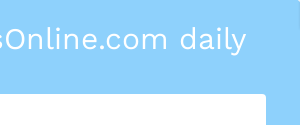What industry does the newsletter focus on?
Please answer the question with as much detail and depth as you can.

The text 'glassOnline.com daily newsletter' and the mention of 'full coverage of the latest news and developments pertaining to glass products and architectural innovations' suggest that the newsletter focuses on the glass industry.